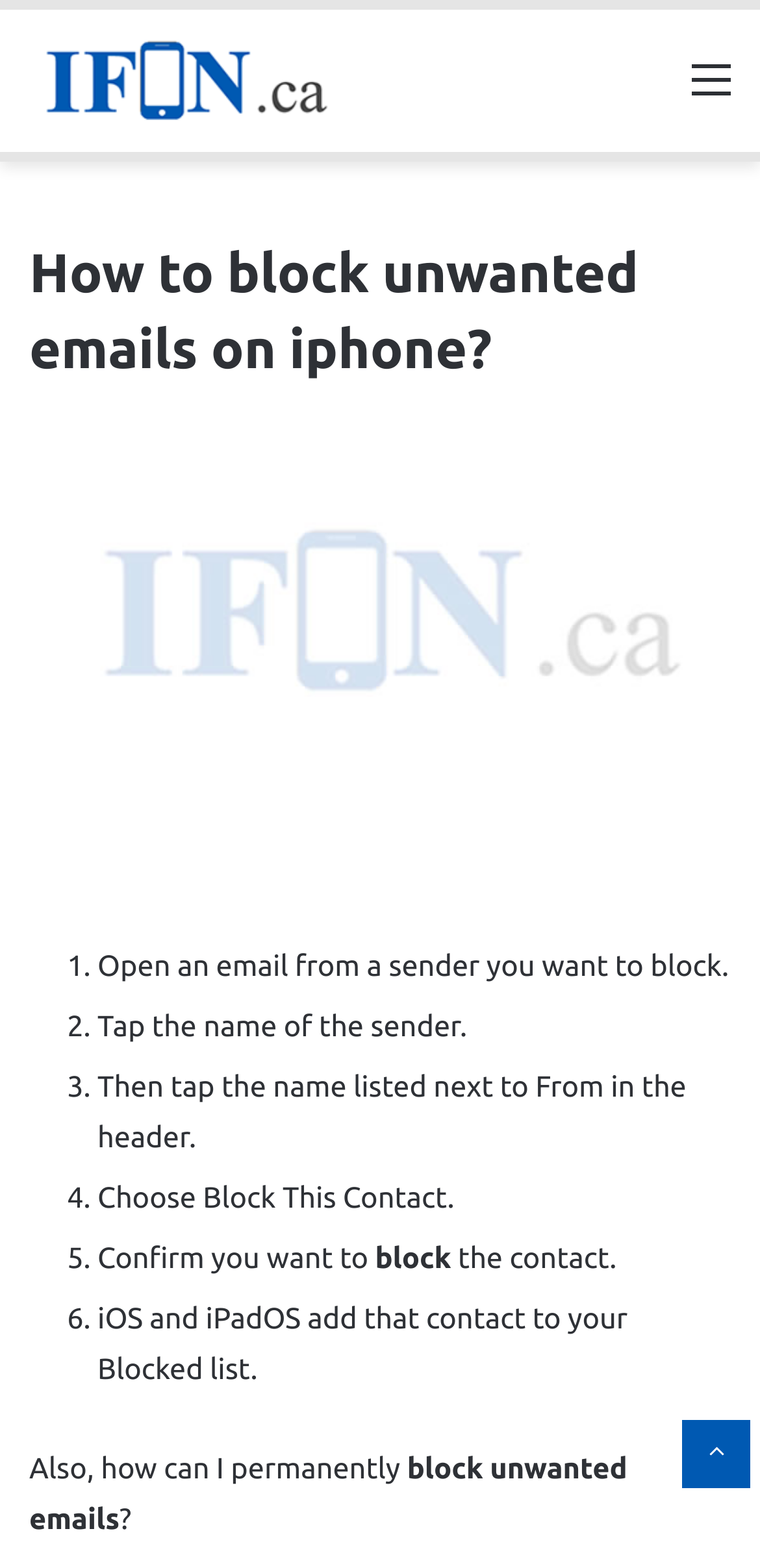Based on the description "Back to top button", find the bounding box of the specified UI element.

[0.897, 0.906, 0.987, 0.949]